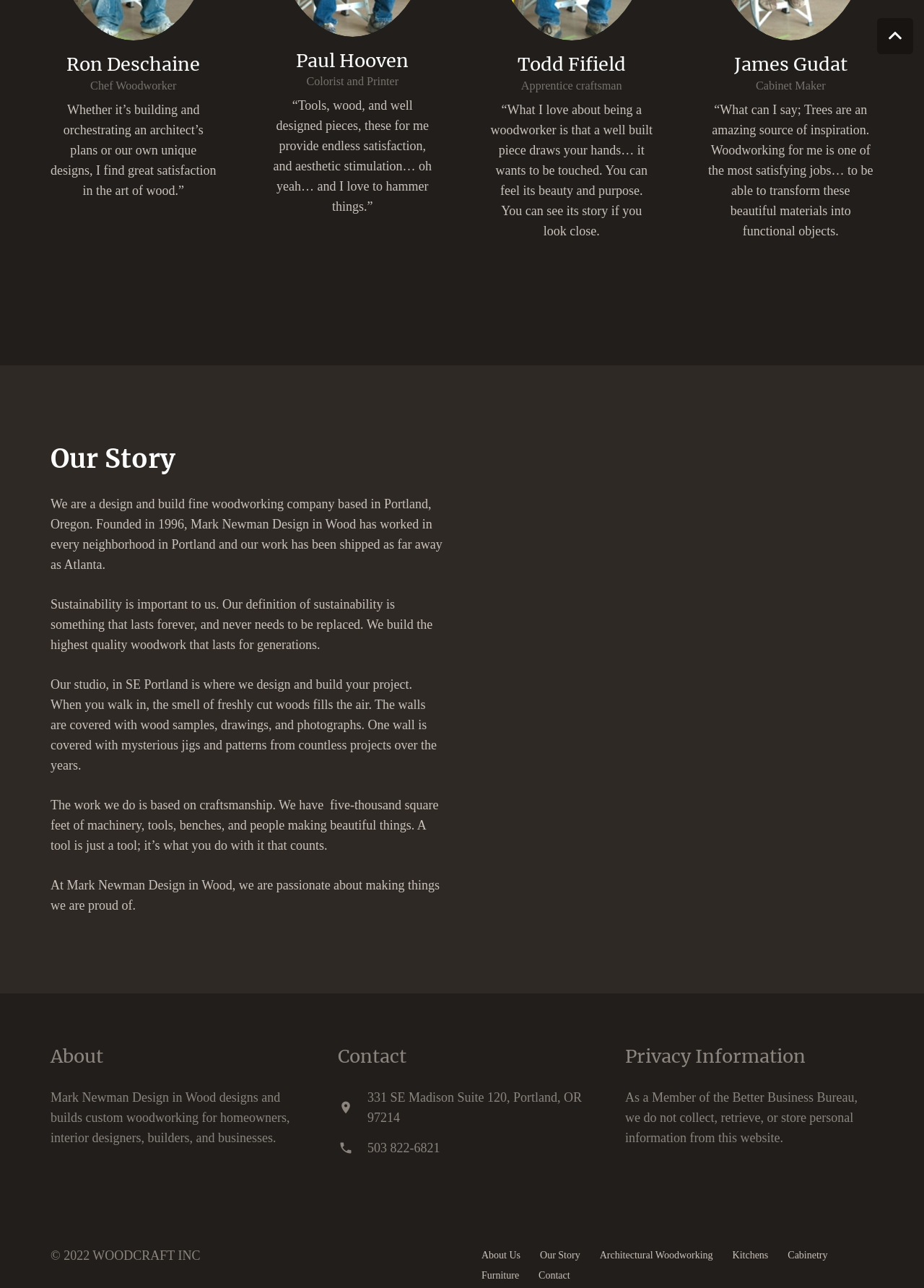What is the phone number of Mark Newman Design in Wood? From the image, respond with a single word or brief phrase.

503 822-6821